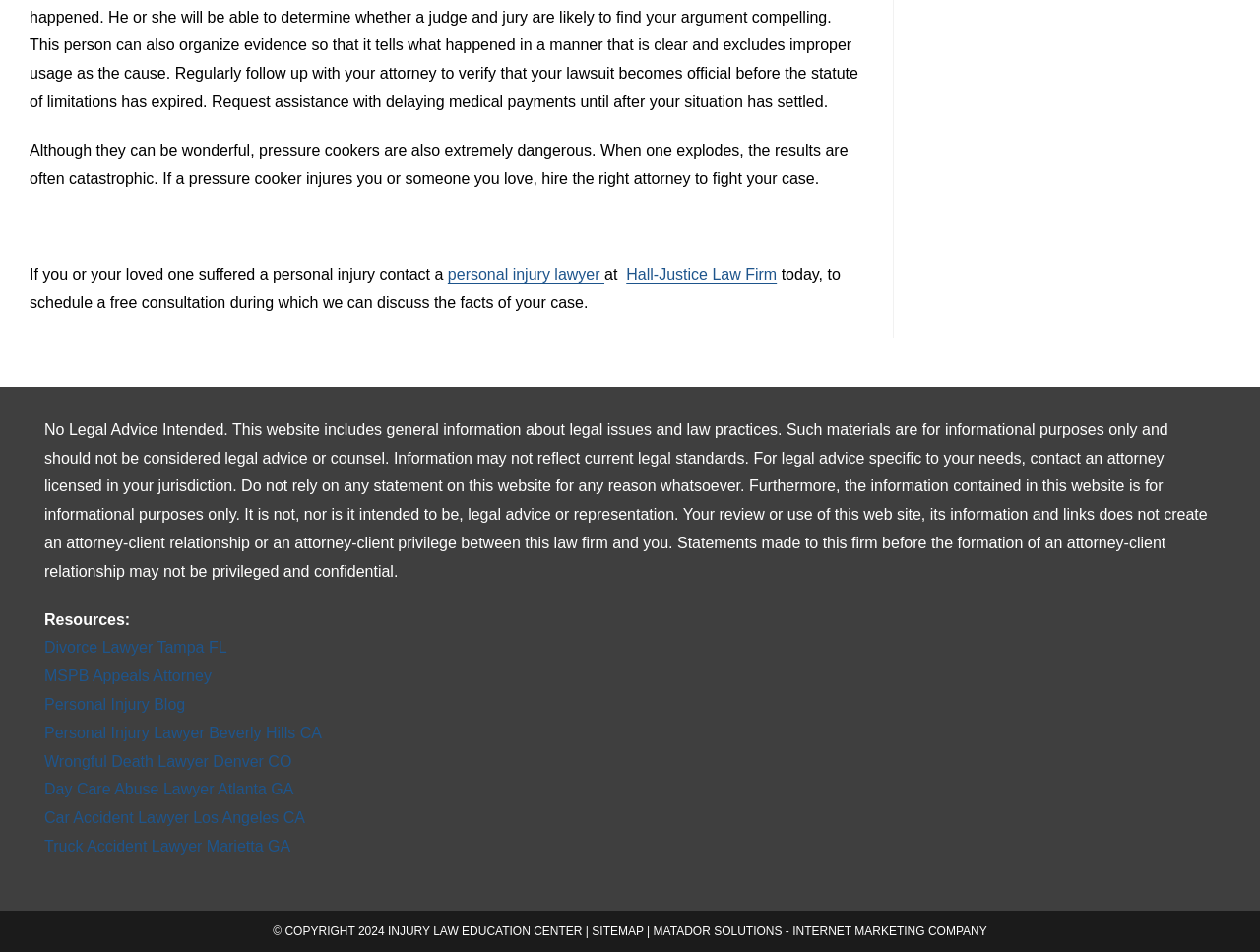Could you provide the bounding box coordinates for the portion of the screen to click to complete this instruction: "view the sitemap"?

[0.47, 0.971, 0.511, 0.985]